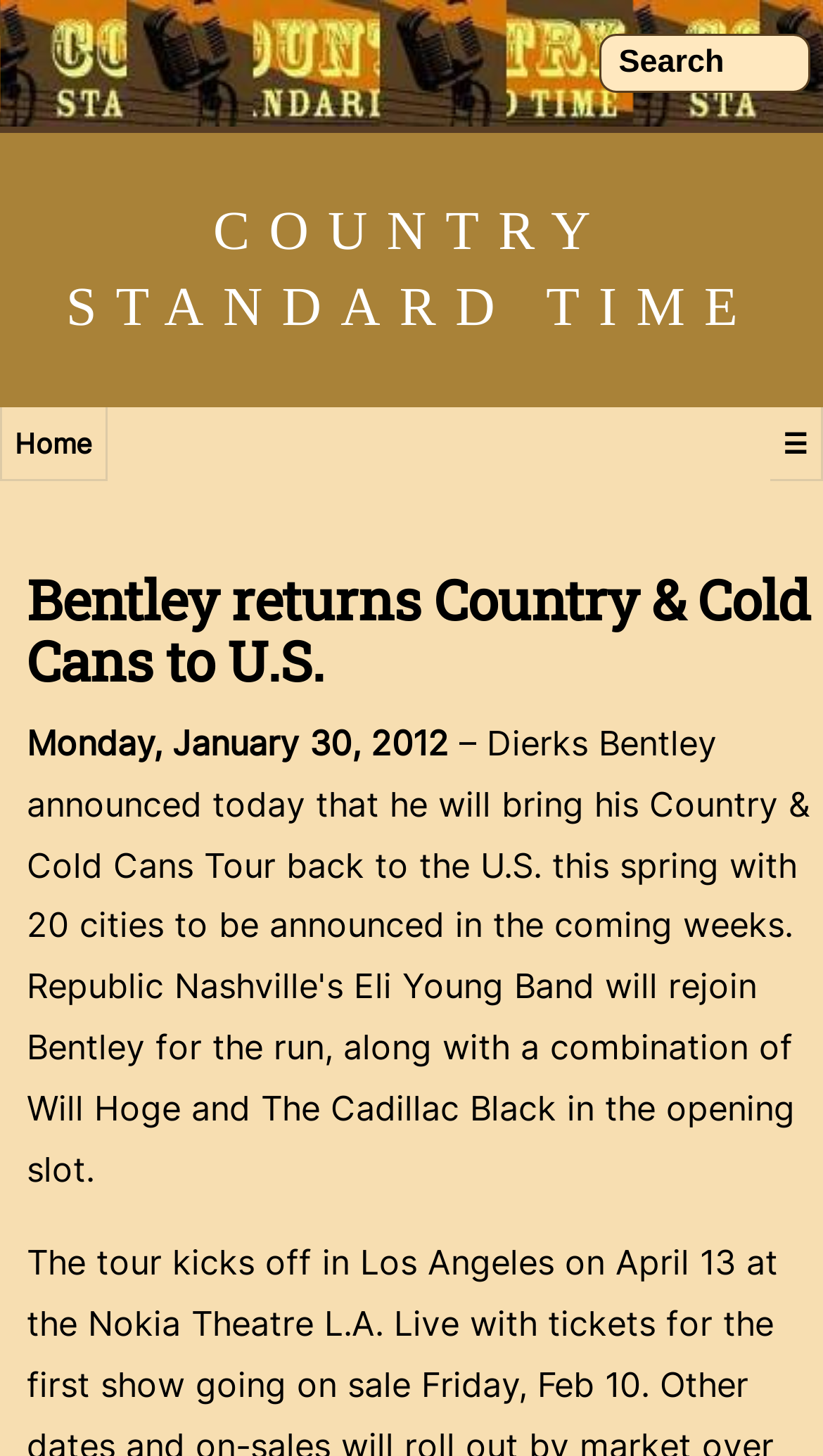Locate the bounding box of the UI element based on this description: "Home". Provide four float numbers between 0 and 1 as [left, top, right, bottom].

[0.0, 0.28, 0.131, 0.331]